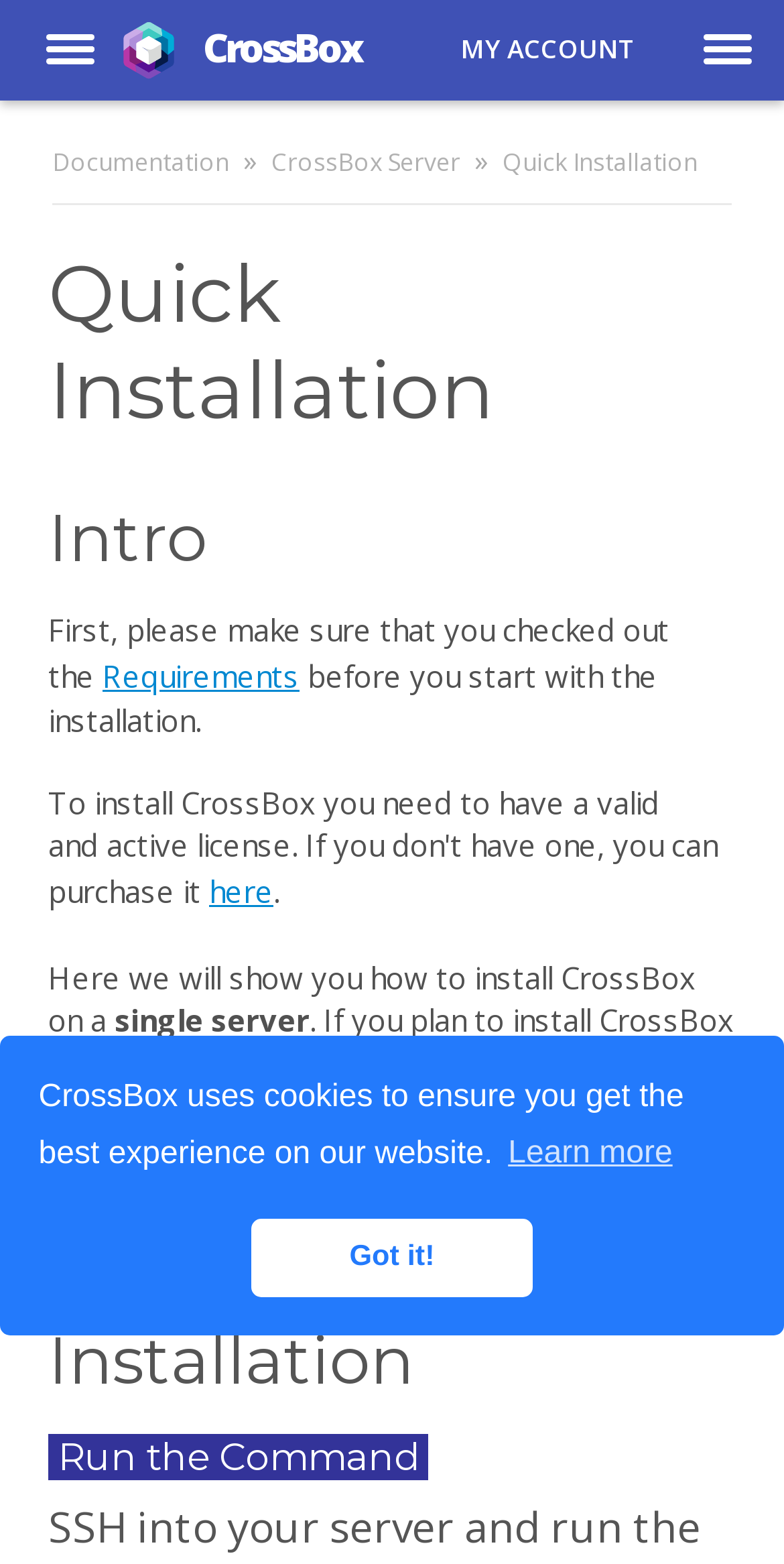Find and specify the bounding box coordinates that correspond to the clickable region for the instruction: "Check the Requirements".

[0.131, 0.419, 0.382, 0.445]